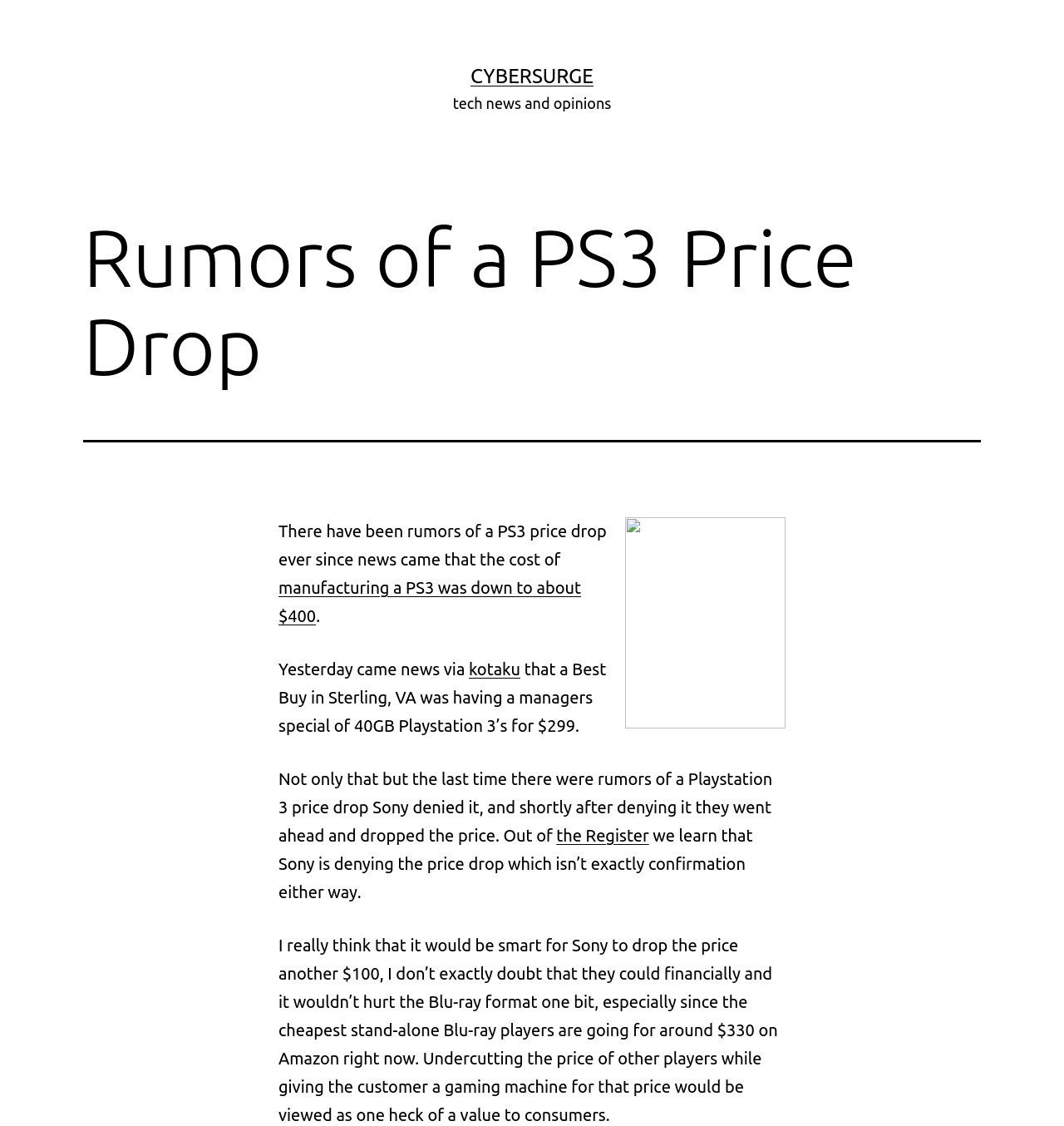Determine which piece of text is the heading of the webpage and provide it.

Rumors of a PS3 Price Drop